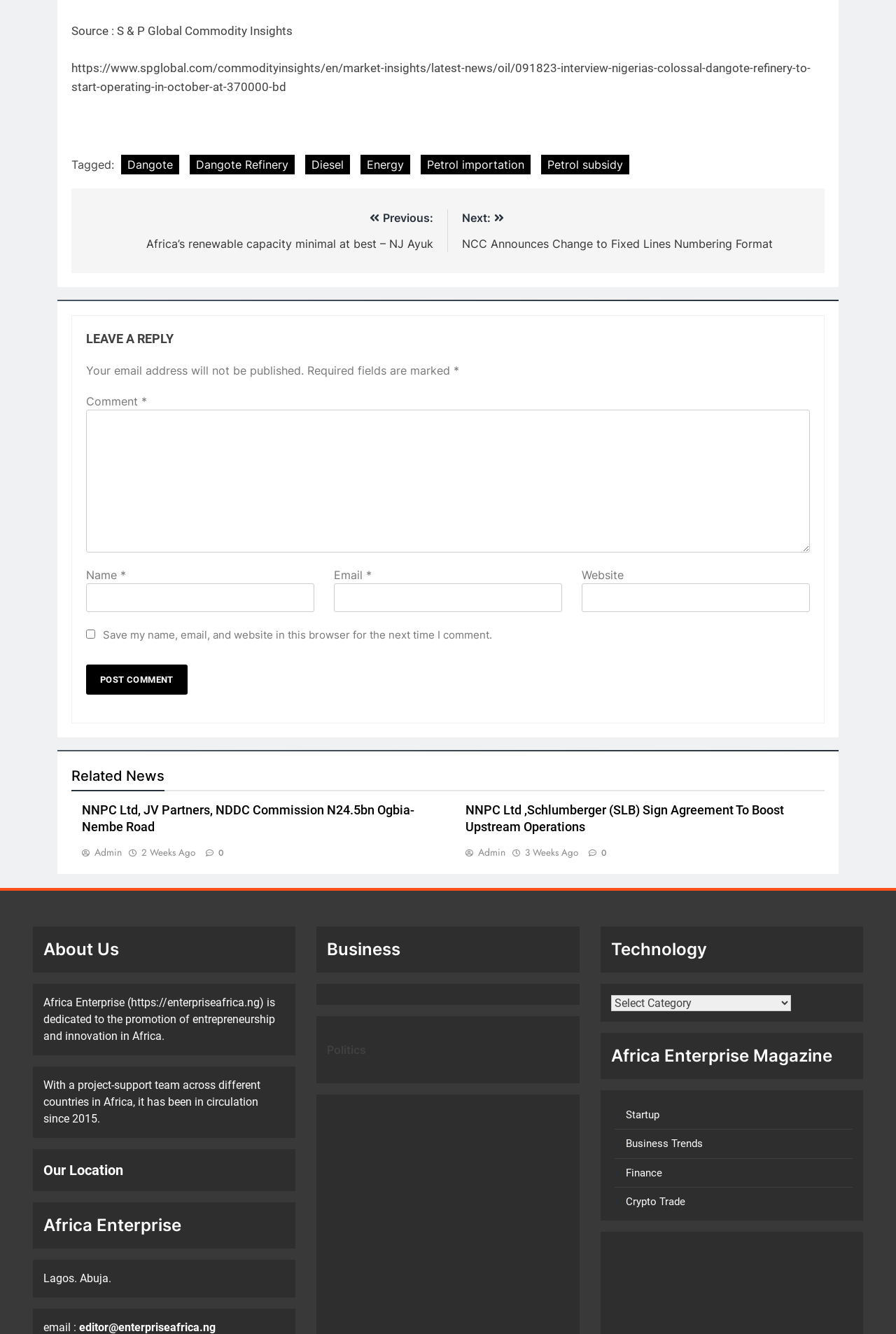What is the source of the news article?
Could you answer the question with a detailed and thorough explanation?

The source of the news article can be found at the top of the webpage, where it says 'Source : S & P Global Commodity Insights'.